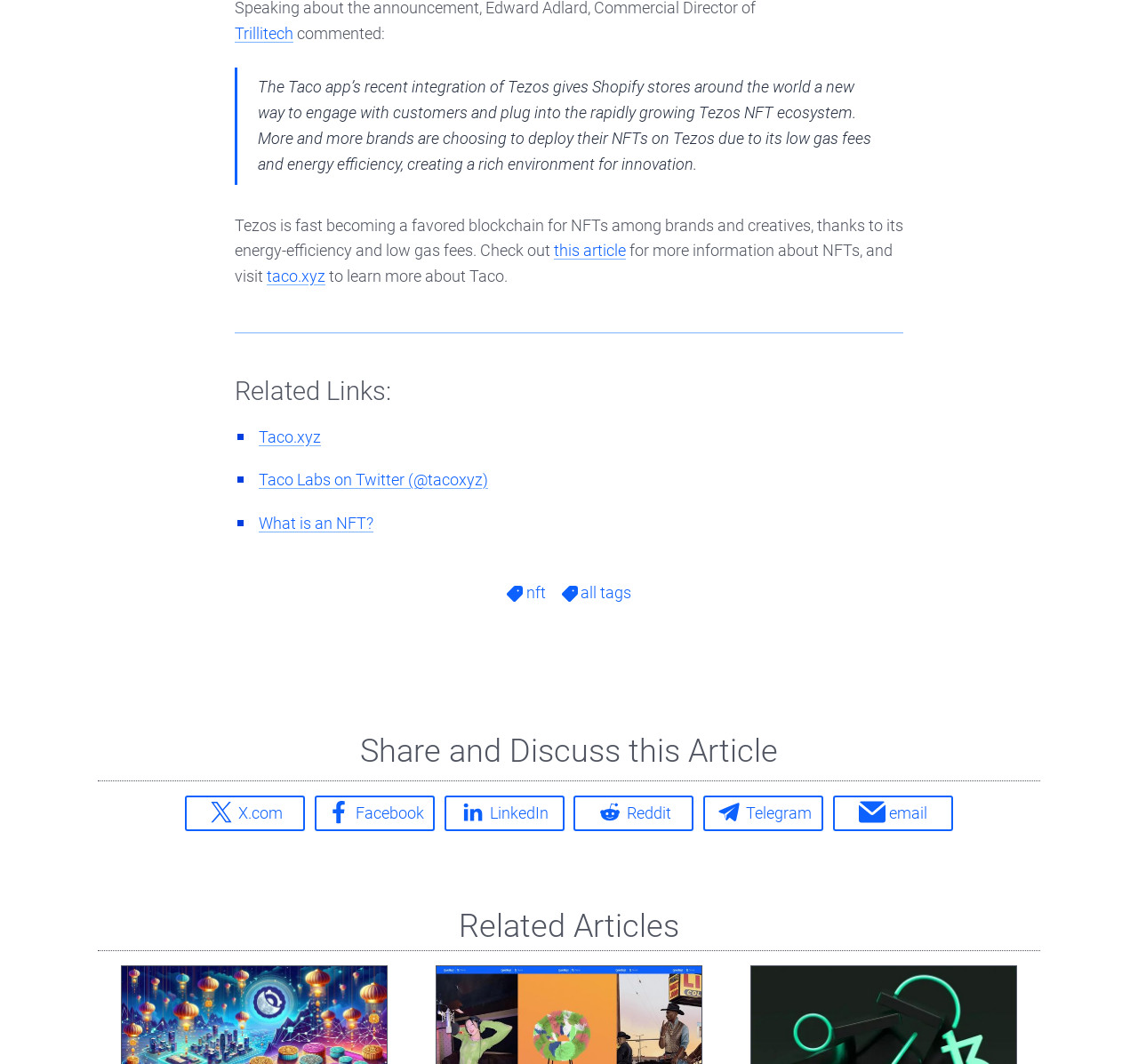Using floating point numbers between 0 and 1, provide the bounding box coordinates in the format (top-left x, top-left y, bottom-right x, bottom-right y). Locate the UI element described here: What is an NFT?

[0.227, 0.483, 0.328, 0.501]